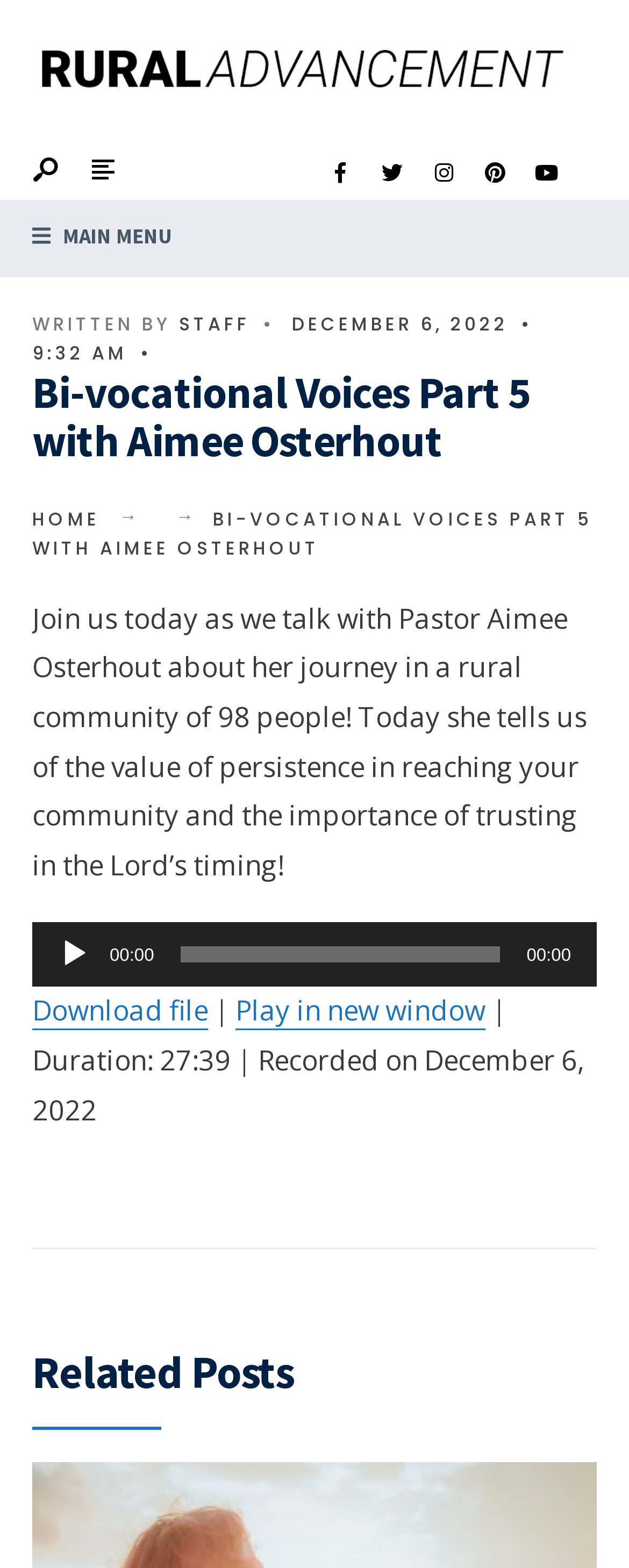Can you find the bounding box coordinates for the UI element given this description: "Instagram"? Provide the coordinates as four float numbers between 0 and 1: [left, top, right, bottom].

[0.664, 0.094, 0.746, 0.127]